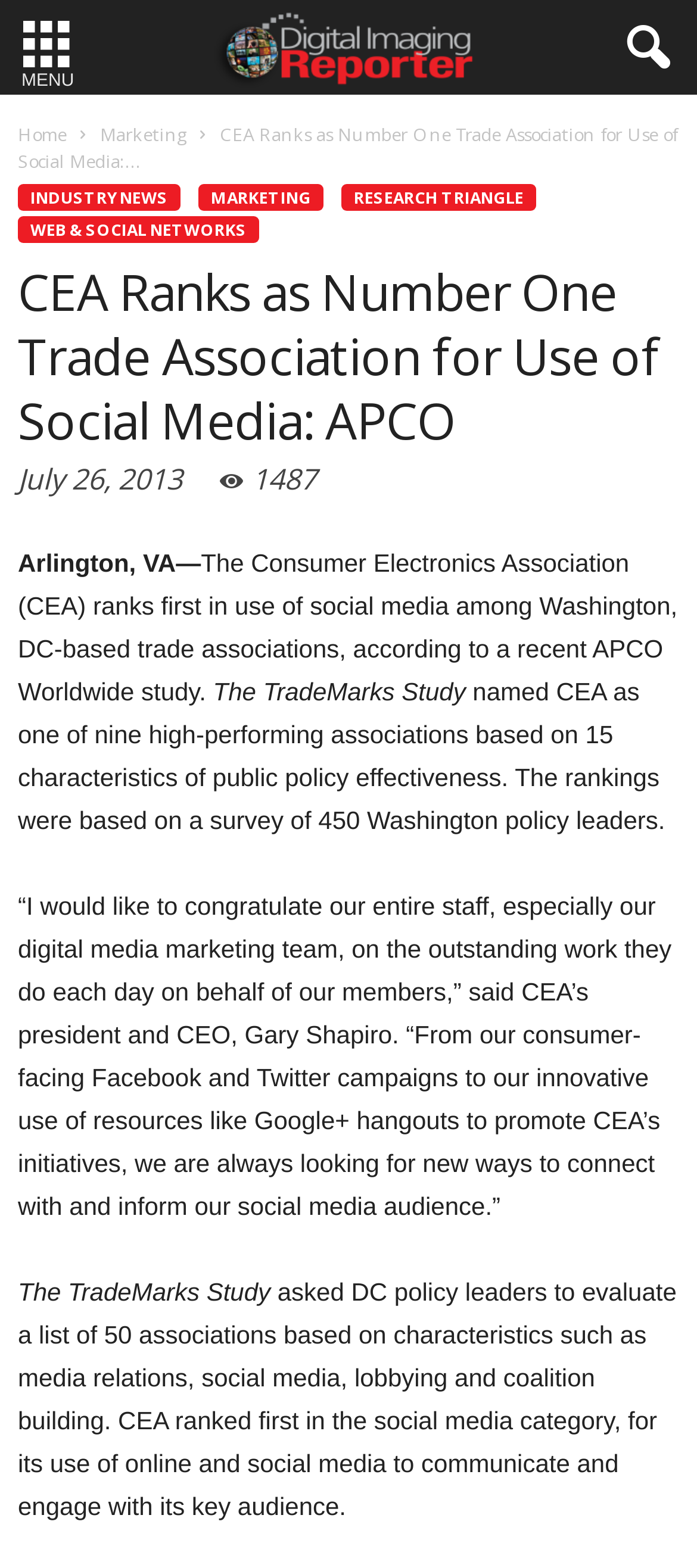Find and extract the text of the primary heading on the webpage.

CEA Ranks as Number One Trade Association for Use of Social Media: APCO